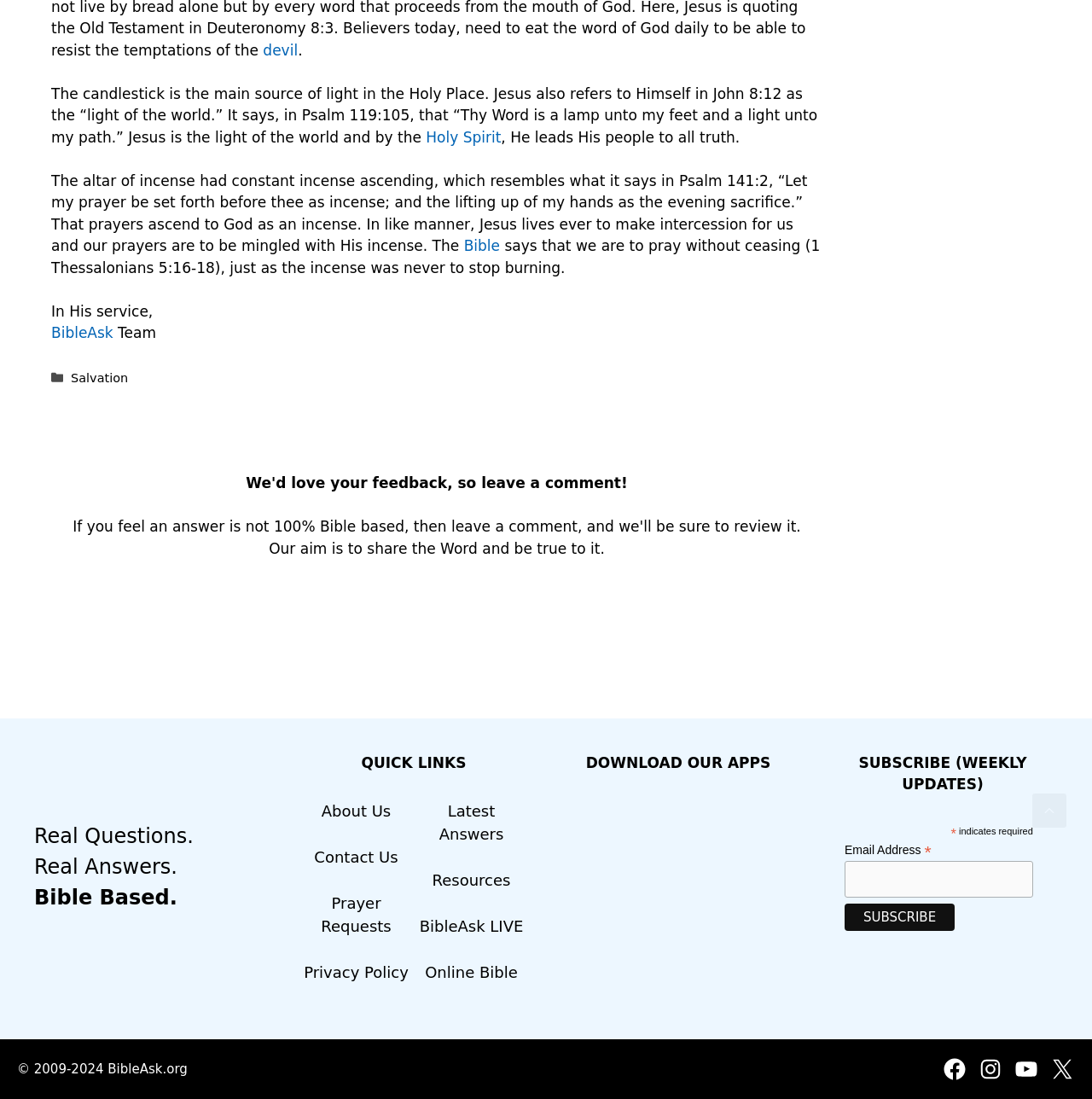Refer to the image and provide an in-depth answer to the question: 
What is the purpose of the altar of incense?

According to the text, 'The altar of incense had constant incense ascending, which resembles what it says in Psalm 141:2, “Let my prayer be set forth before thee as incense; and the lifting up of my hands as the evening sacrifice.” That prayers ascend to God as an incense.' This information is obtained from the StaticText element with the text 'The altar of incense had constant incense ascending, which resembles what it says in Psalm 141:2, “Let my prayer be set forth before thee as incense; and the lifting up of my hands as the evening sacrifice.” That prayers ascend to God as an incense.'.